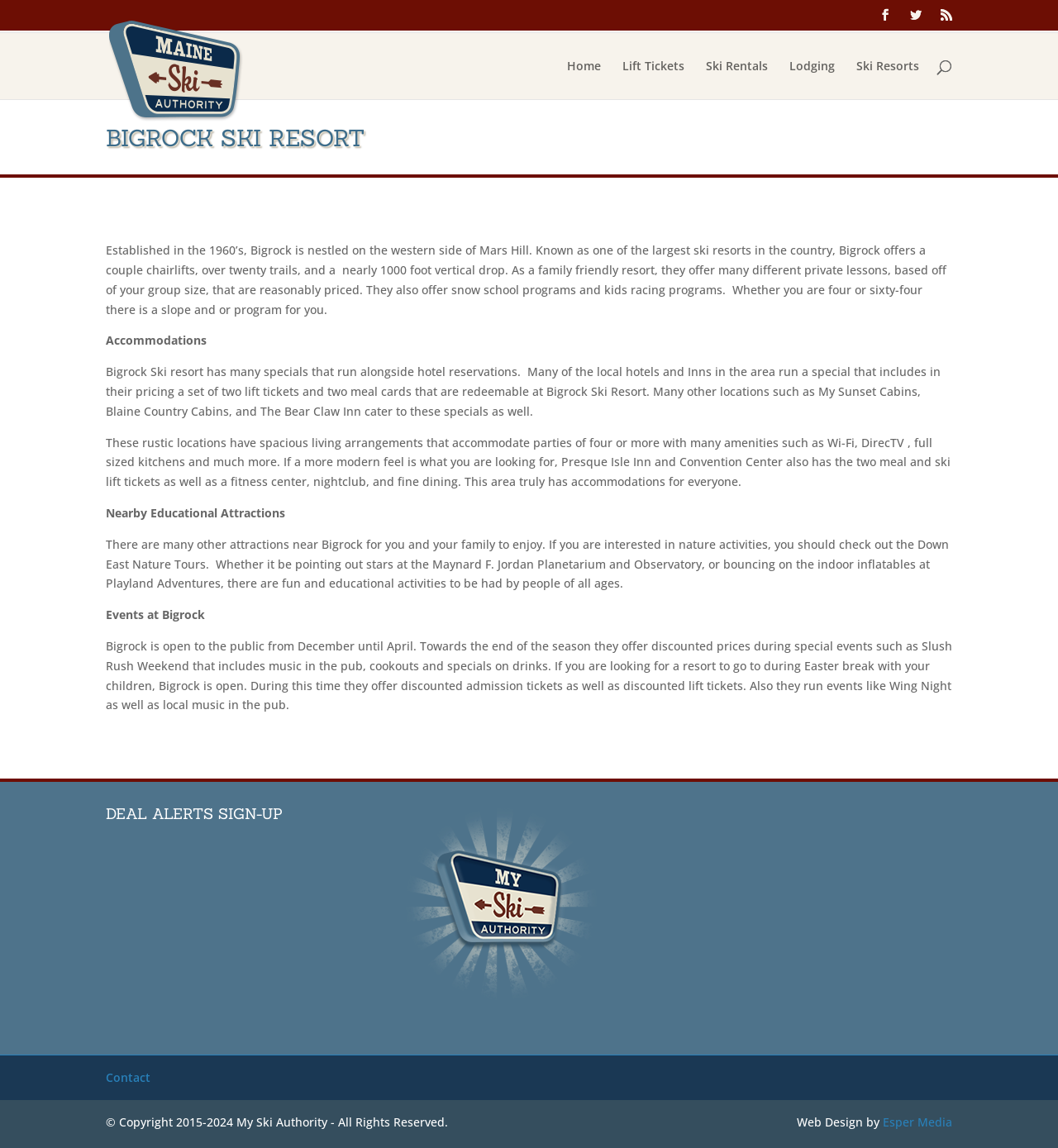Specify the bounding box coordinates of the region I need to click to perform the following instruction: "Contact us". The coordinates must be four float numbers in the range of 0 to 1, i.e., [left, top, right, bottom].

[0.1, 0.932, 0.142, 0.945]